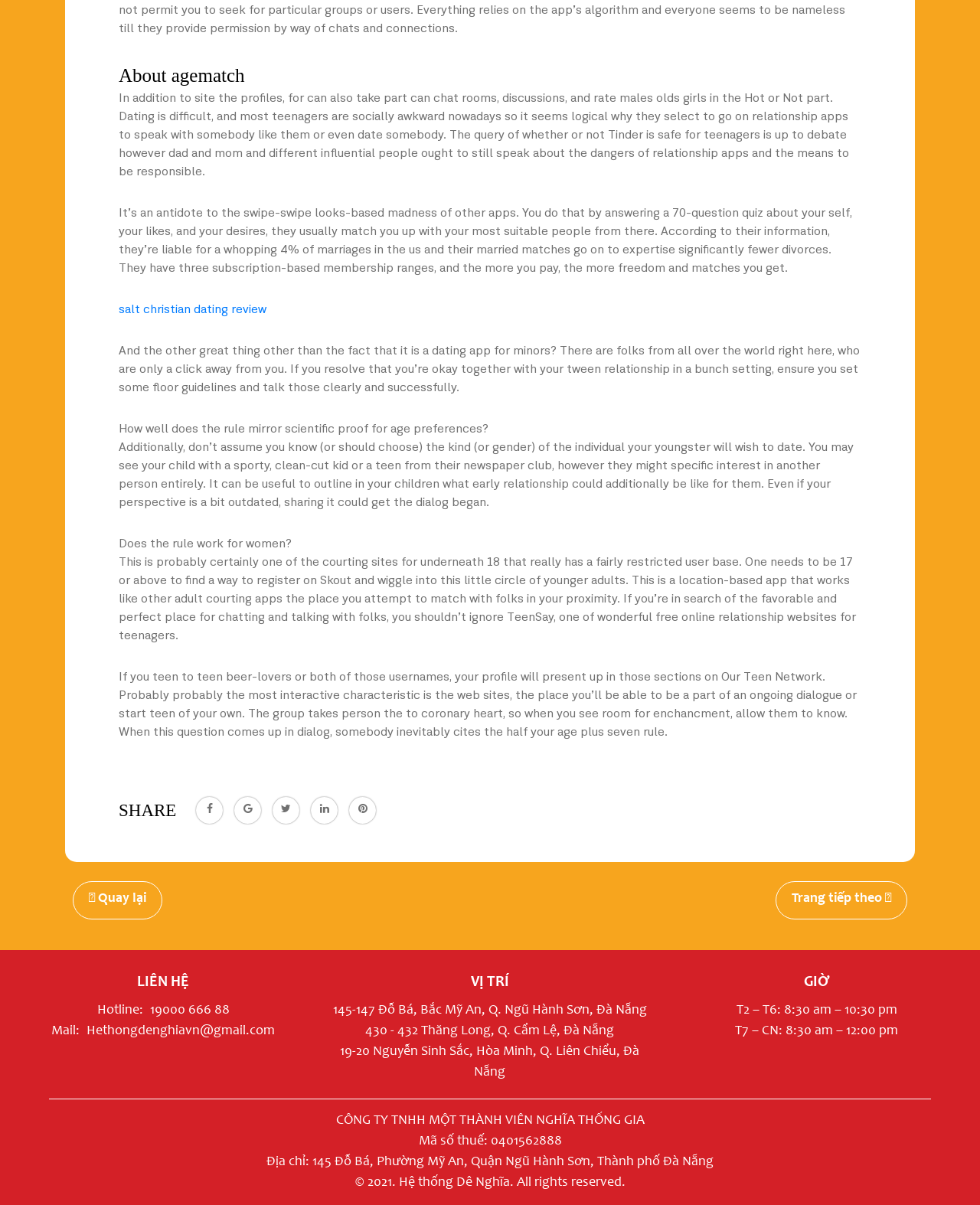Provide the bounding box coordinates, formatted as (top-left x, top-left y, bottom-right x, bottom-right y), with all values being floating point numbers between 0 and 1. Identify the bounding box of the UI element that matches the description: Pan Macmillan Australia

None